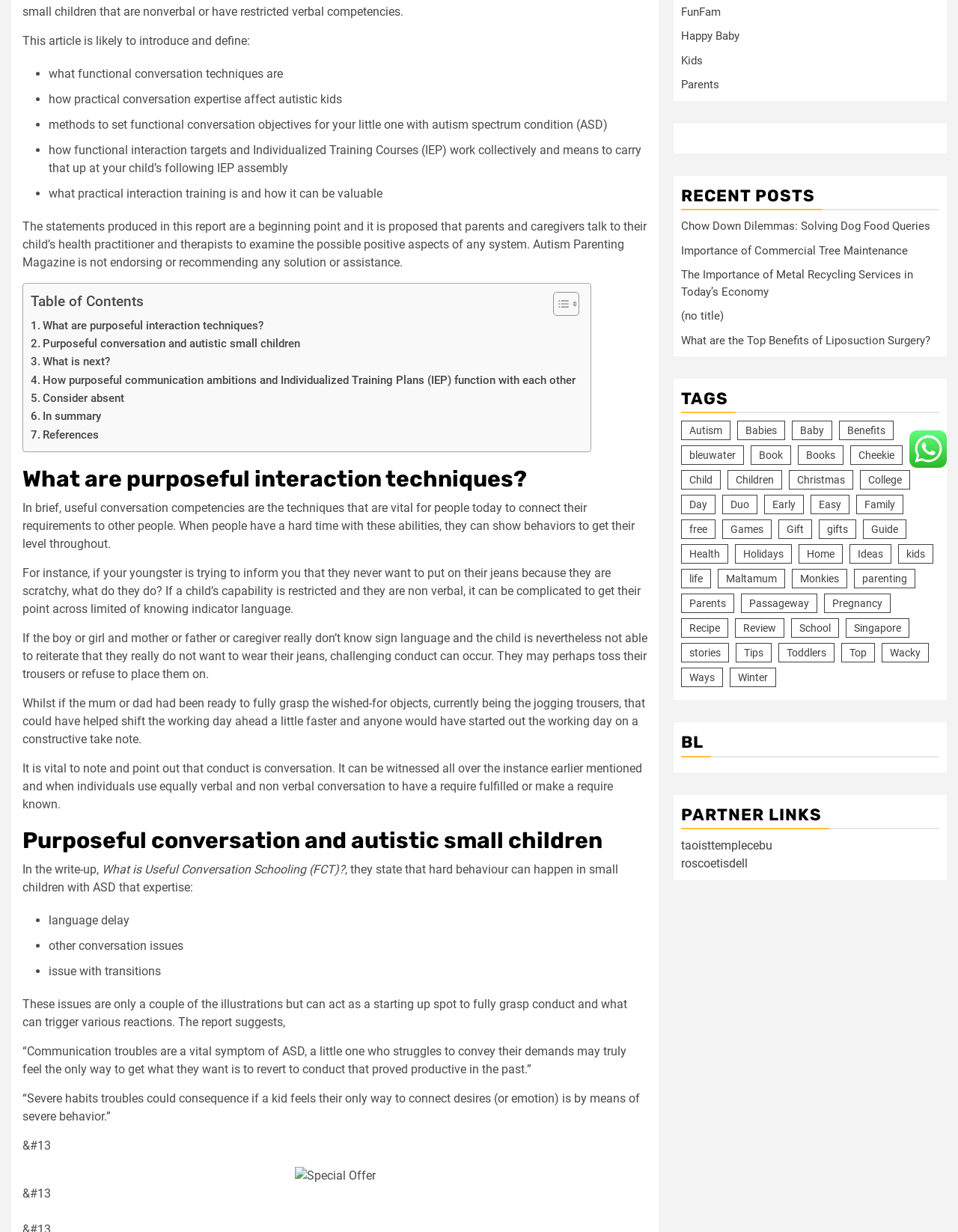For the element described, predict the bounding box coordinates as (top-left x, top-left y, bottom-right x, bottom-right y). All values should be between 0 and 1. Element description: Early

[0.798, 0.402, 0.839, 0.418]